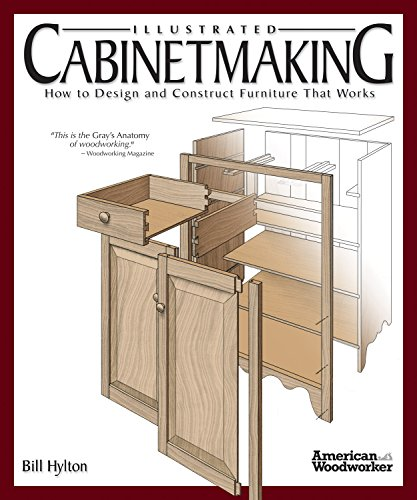Provide a comprehensive description of the image.

This image features the cover of the book "Illustrated Cabinetmaking" by Bill Hylton. The design is visually striking, showcasing a detailed illustration of a cabinet that highlights its intricate components, such as drawers and door structures. The image emphasizes the book's promise of comprehensive guidance on furniture design and construction, with the subtitle "How to Design and Construct Furniture That Works." Acclaimed by *Woodworking Magazine* as "the Gray's Anatomy of woodworking," this resource is enriched with over 1,300 drawings and diagrams that provide clear, practical insights into creating functional and aesthetically pleasing furniture. The elegant red backdrop and clear typography make the title and author stand out, appealing to woodworking enthusiasts and professionals alike.